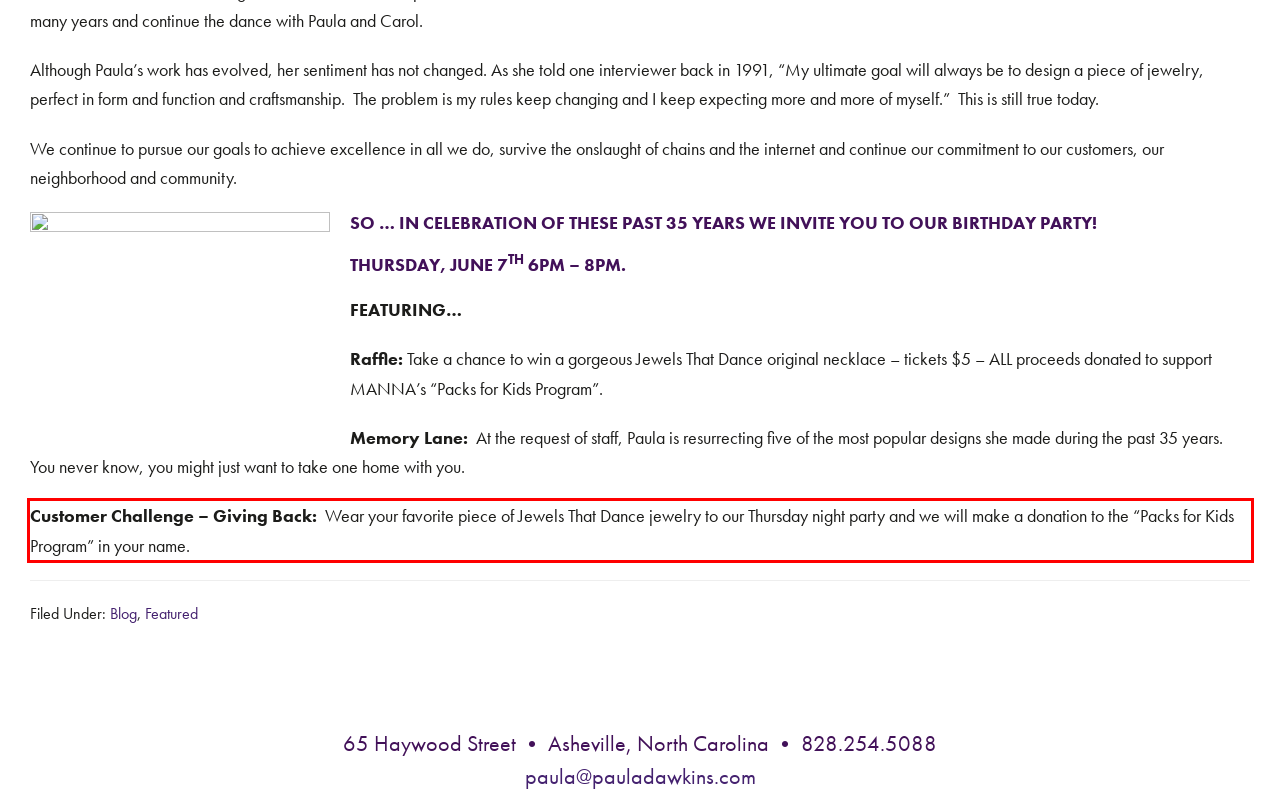Using the provided webpage screenshot, recognize the text content in the area marked by the red bounding box.

Customer Challenge – Giving Back: Wear your favorite piece of Jewels That Dance jewelry to our Thursday night party and we will make a donation to the “Packs for Kids Program” in your name.